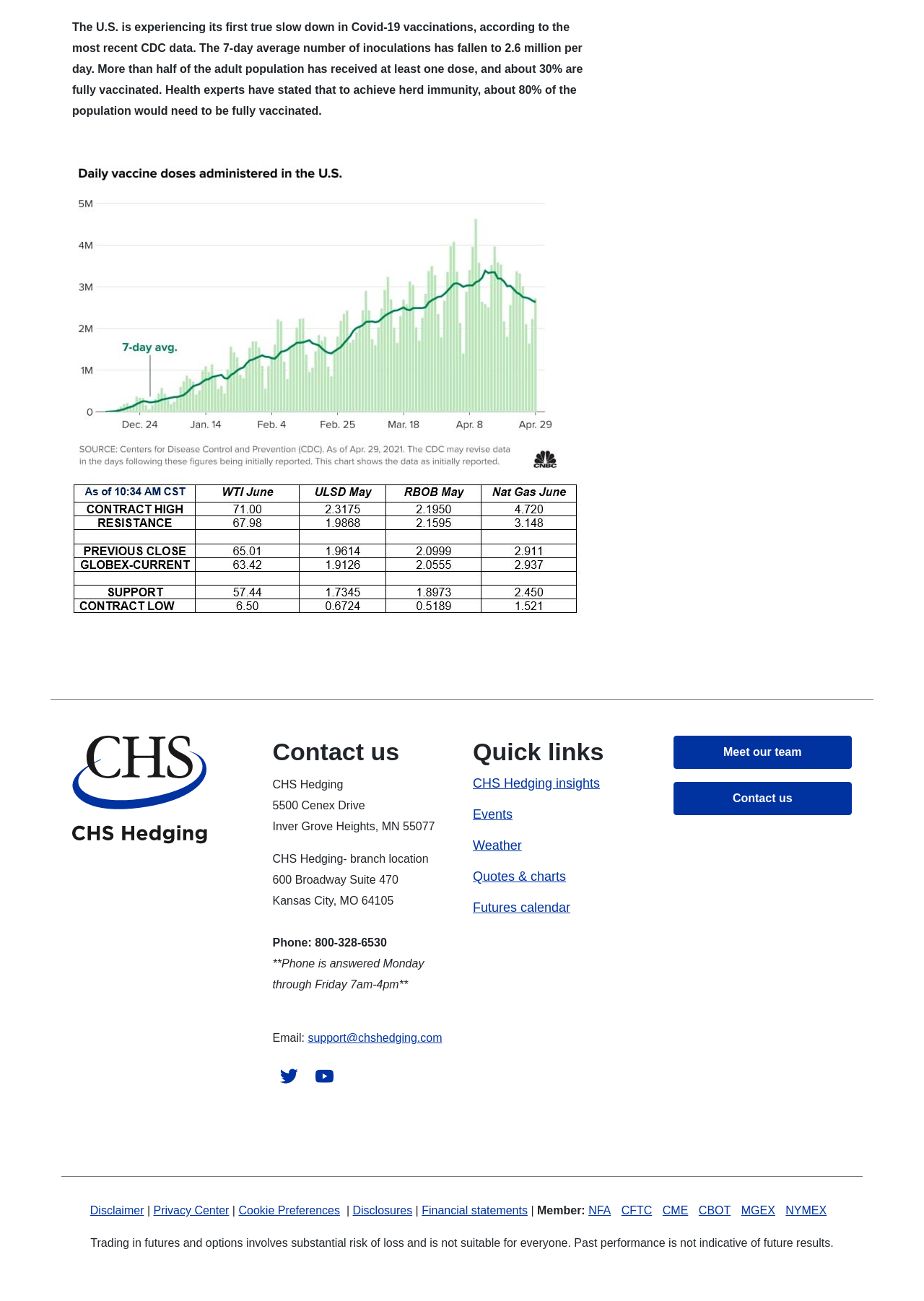From the details in the image, provide a thorough response to the question: What is the current 7-day average number of Covid-19 inoculations?

The answer can be found in the first paragraph of the webpage, which states 'The 7-day average number of inoculations has fallen to 2.6 million per day.'